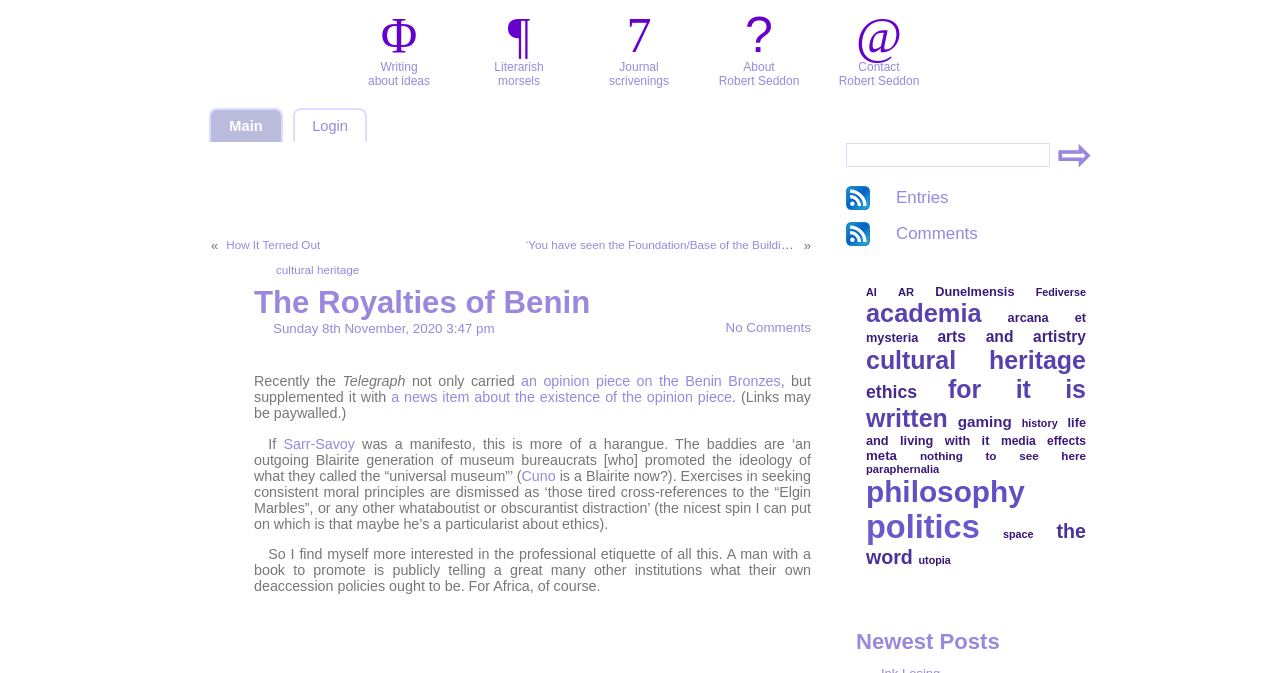What is the title of the blog post?
Please describe in detail the information shown in the image to answer the question.

I determined the title of the blog post by looking at the heading element with the text 'The Royalties of Benin' which is located at the top of the webpage.